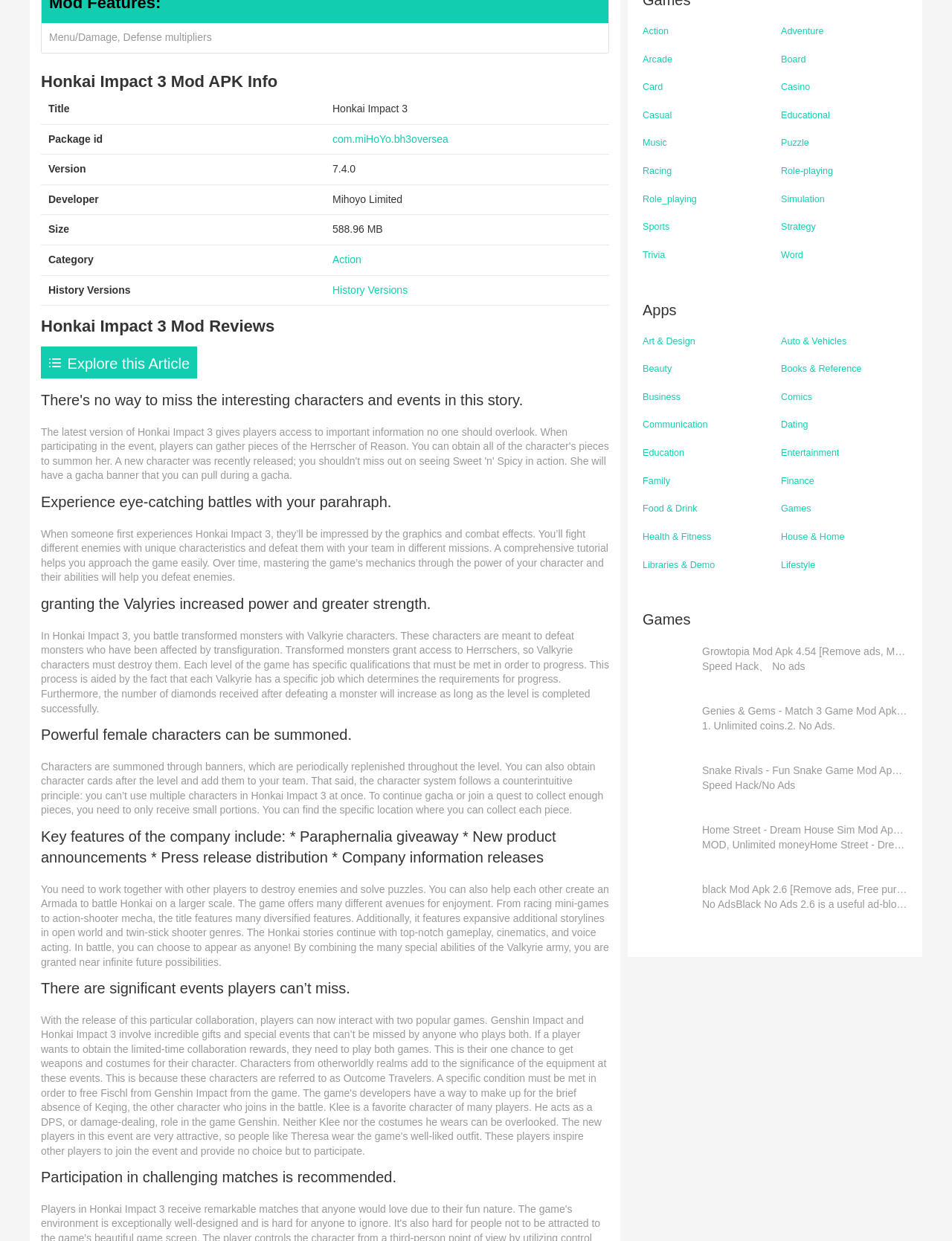For the given element description History Versions, determine the bounding box coordinates of the UI element. The coordinates should follow the format (top-left x, top-left y, bottom-right x, bottom-right y) and be within the range of 0 to 1.

[0.349, 0.229, 0.428, 0.238]